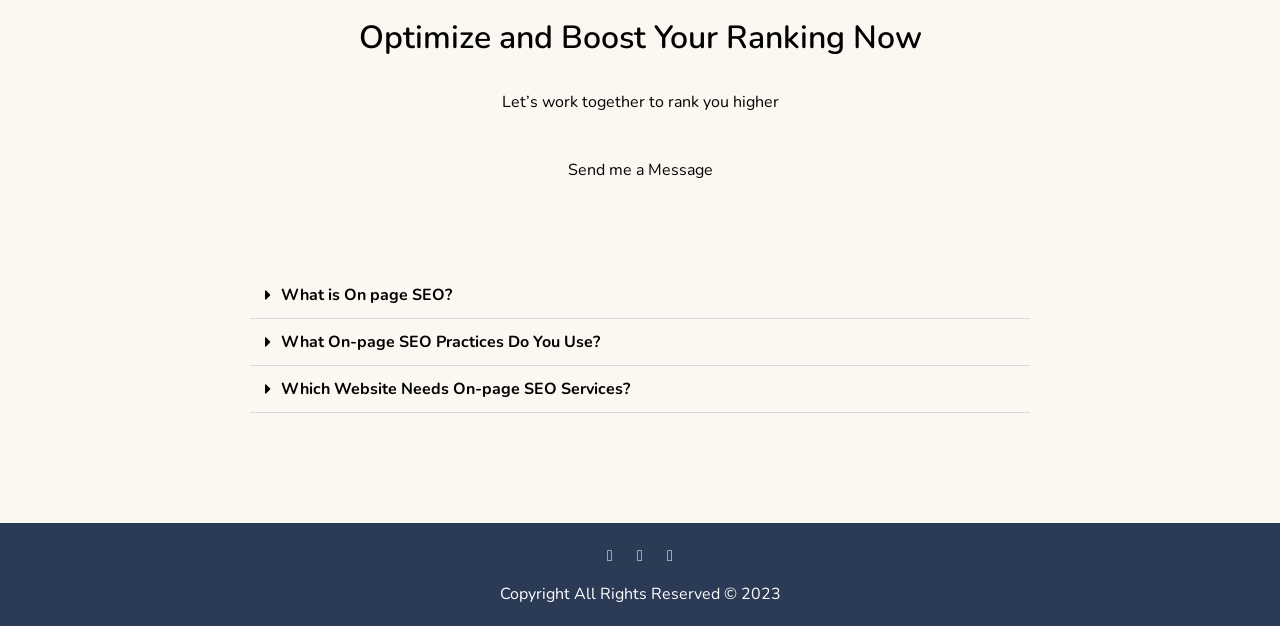Please identify the bounding box coordinates of the region to click in order to complete the task: "Click the 'Send me a Message' link". The coordinates must be four float numbers between 0 and 1, specified as [left, top, right, bottom].

[0.443, 0.254, 0.557, 0.289]